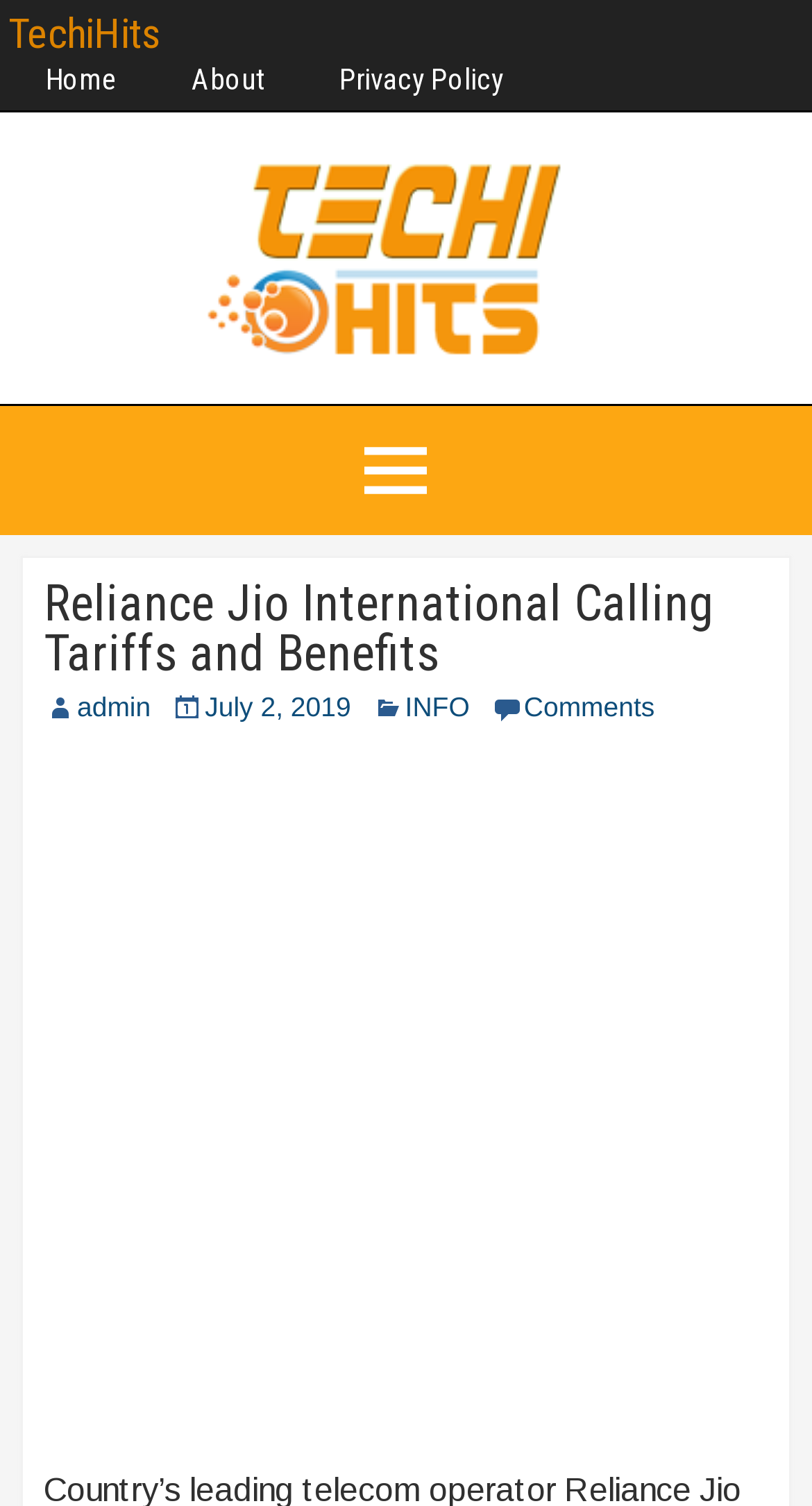Locate and extract the headline of this webpage.

Reliance Jio International Calling Tariffs and Benefits